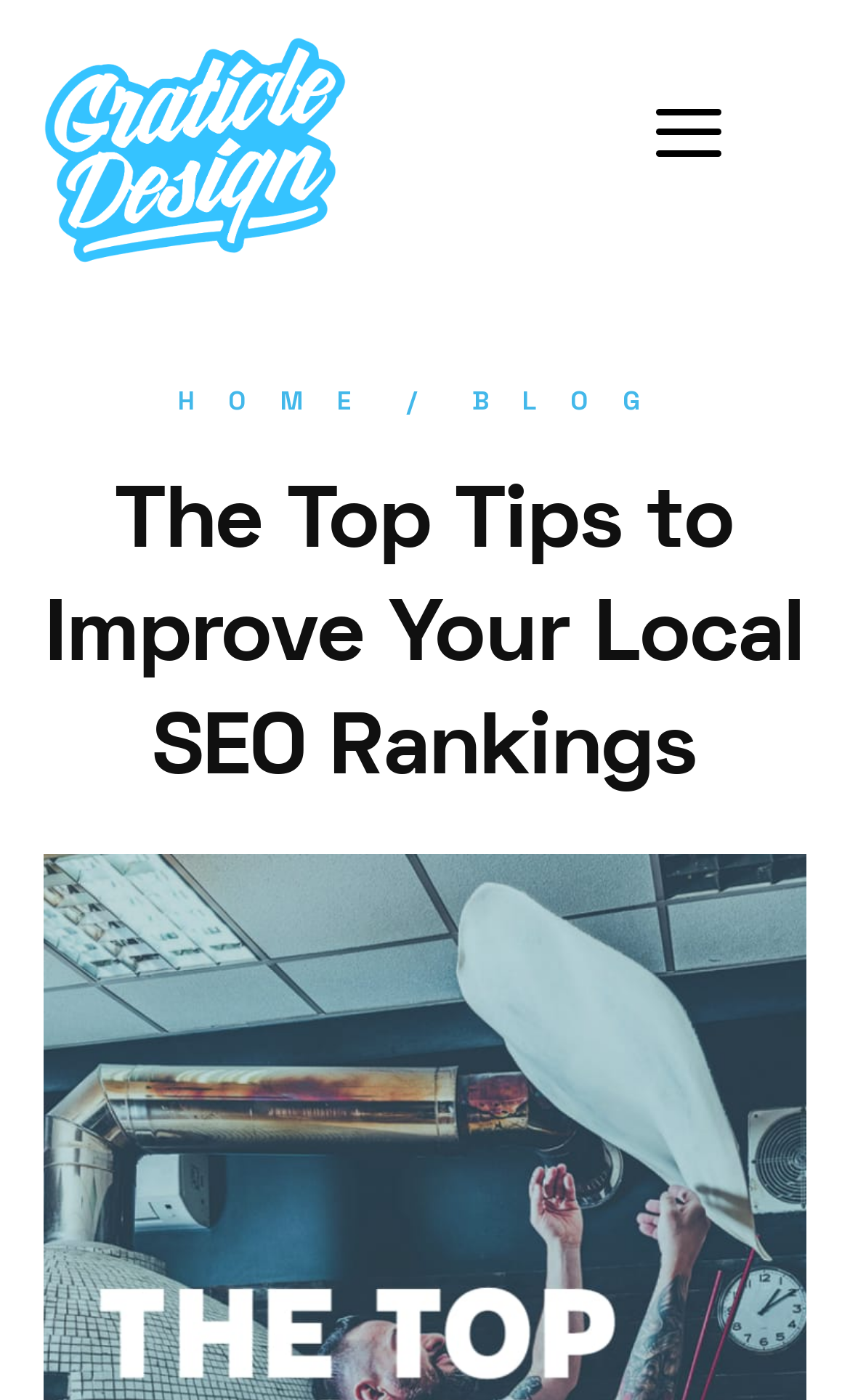Using the format (top-left x, top-left y, bottom-right x, bottom-right y), provide the bounding box coordinates for the described UI element. All values should be floating point numbers between 0 and 1: alt="Graticle Design's logo, outlined."

[0.051, 0.039, 0.407, 0.188]